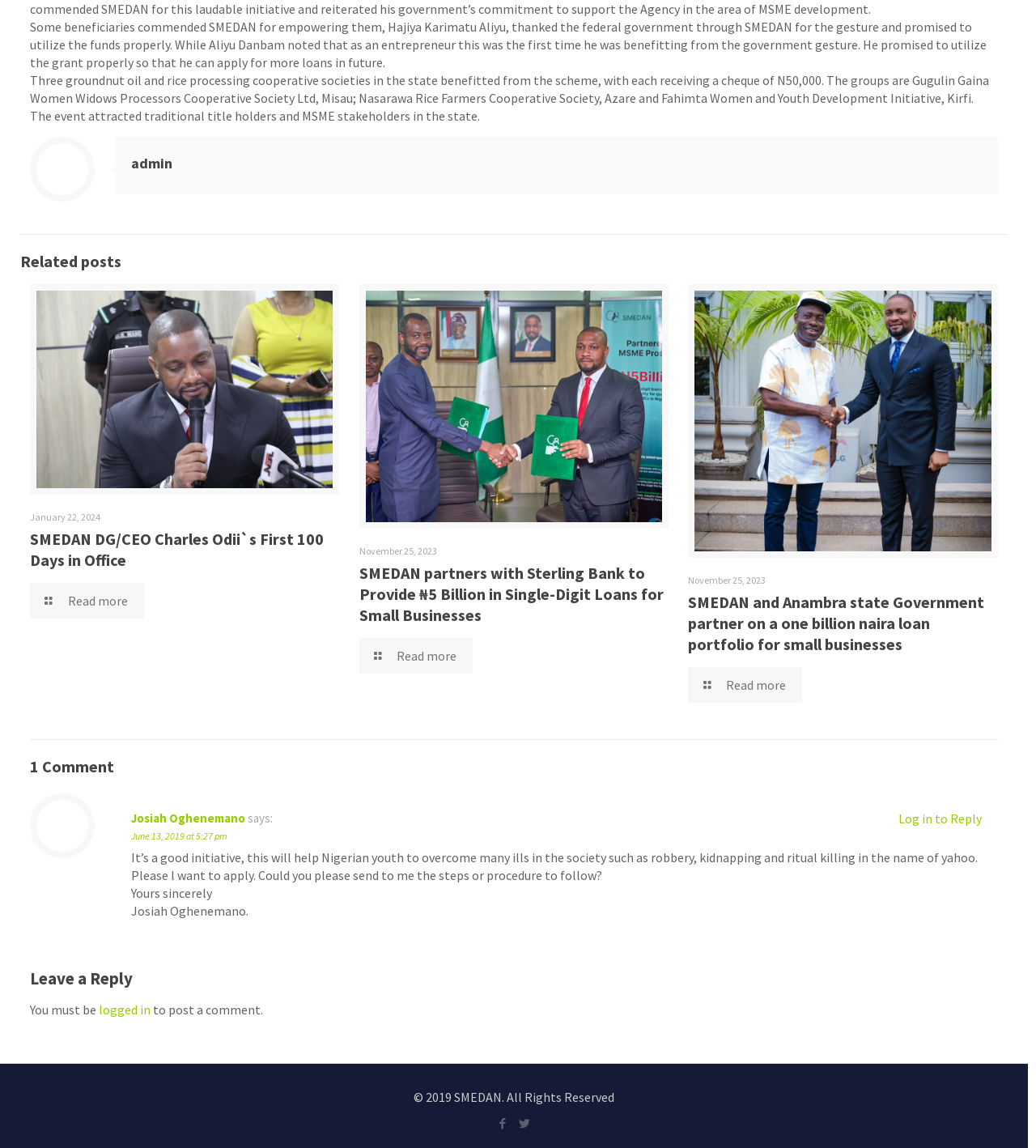Locate the bounding box coordinates of the item that should be clicked to fulfill the instruction: "View the post 'SMEDAN partners with Sterling Bank to Provide ₦5 Billion in Single-Digit Loans for Small Businesses'".

[0.347, 0.49, 0.64, 0.545]